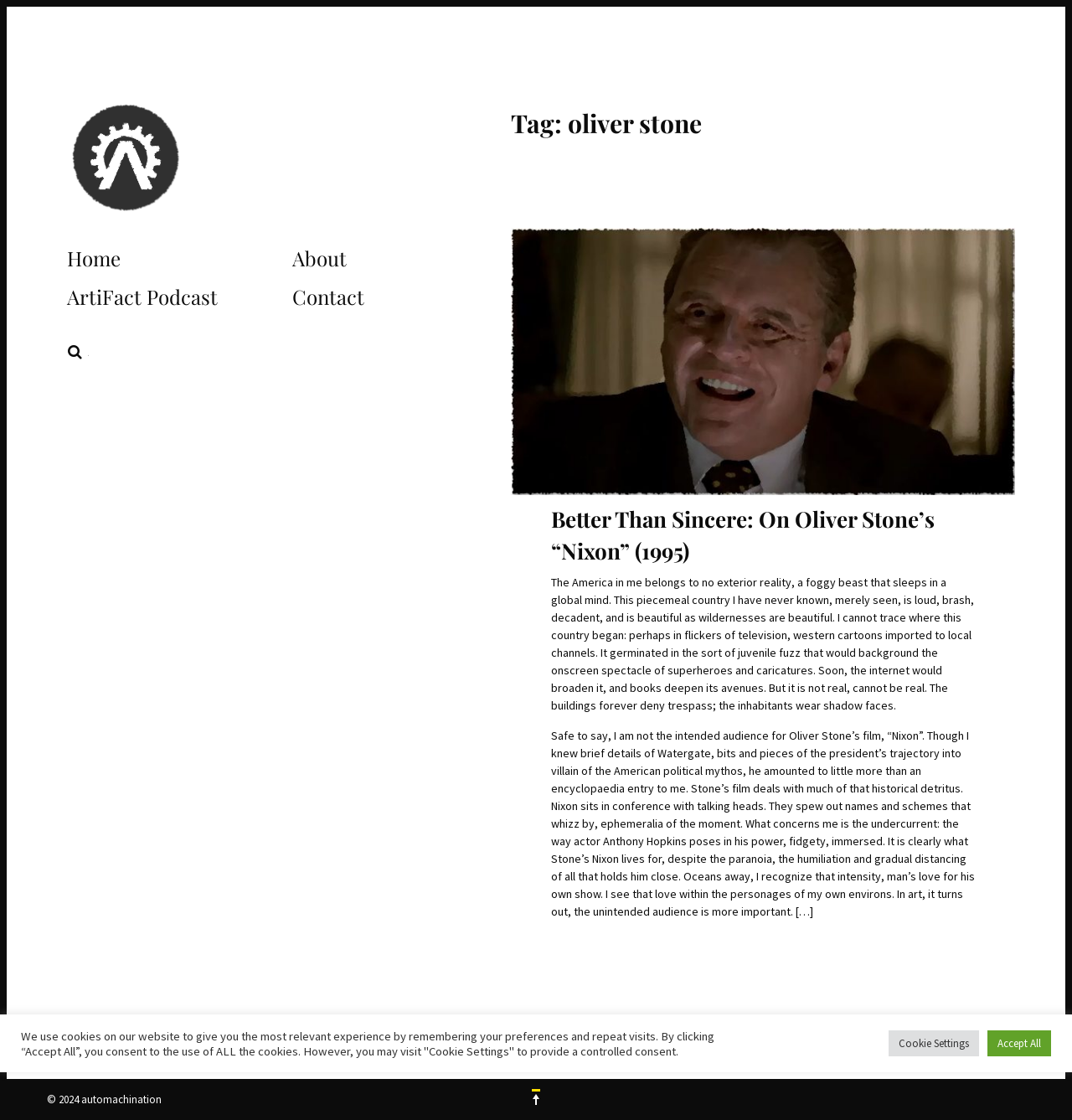Find the bounding box coordinates for the area that should be clicked to accomplish the instruction: "Click the logo for automachination.com".

[0.062, 0.088, 0.402, 0.198]